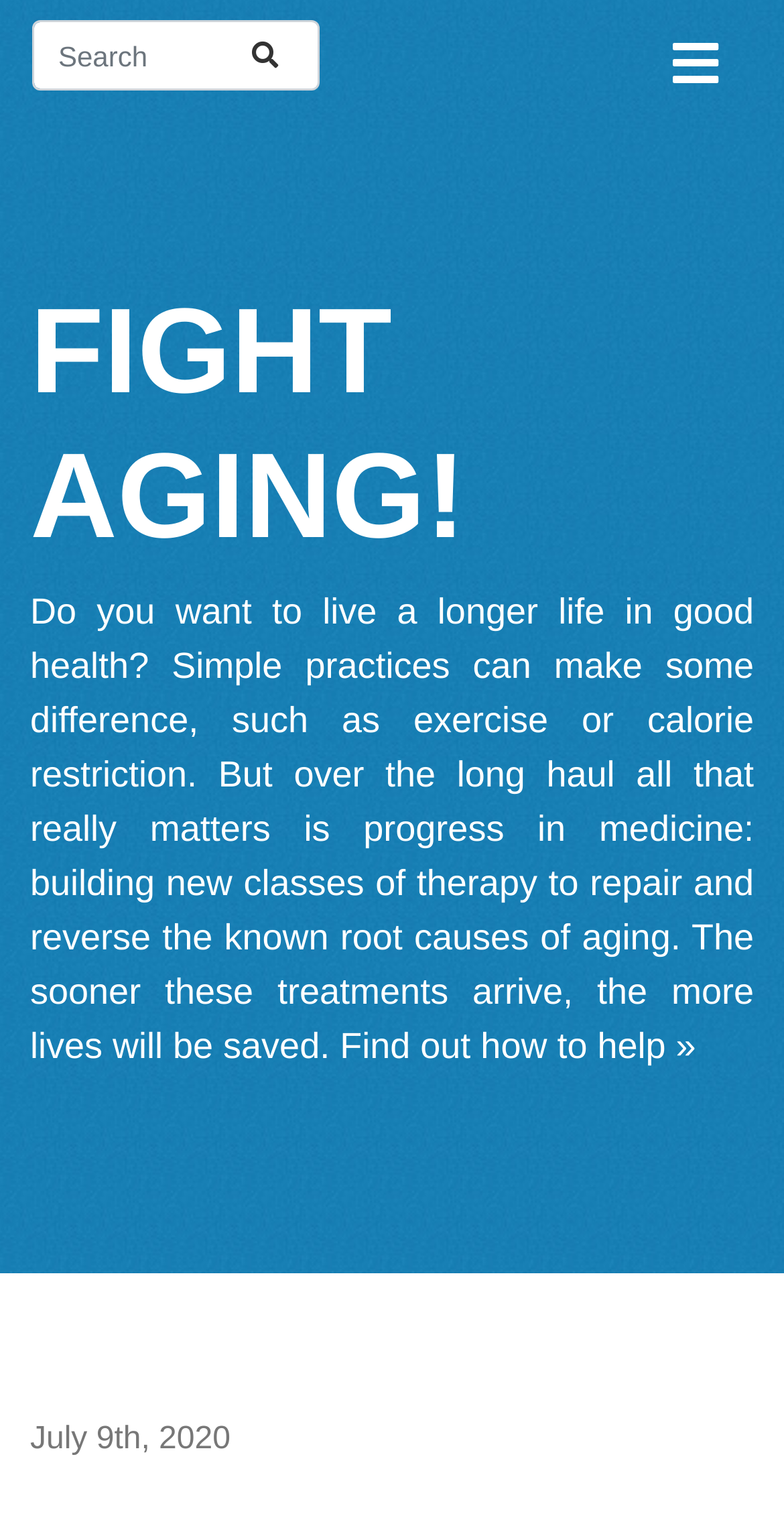Refer to the image and offer a detailed explanation in response to the question: What is the purpose of this website?

Based on the heading 'FIGHT AGING!' and the static text 'Do you want to live a longer life in good health? ...', it can be inferred that the purpose of this website is to promote and support the fight against aging.